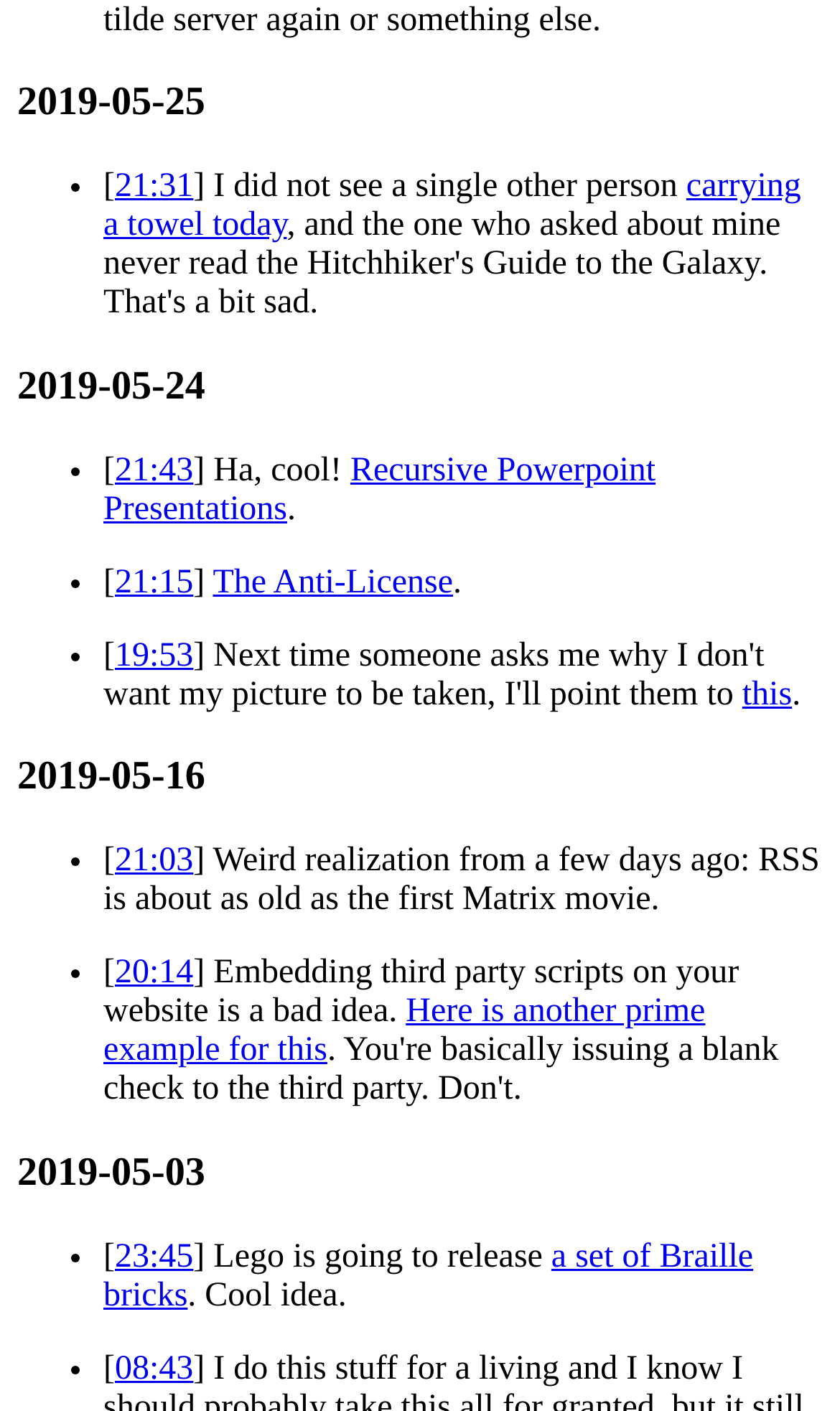Find the bounding box coordinates of the element I should click to carry out the following instruction: "View the 'Comar' article".

None